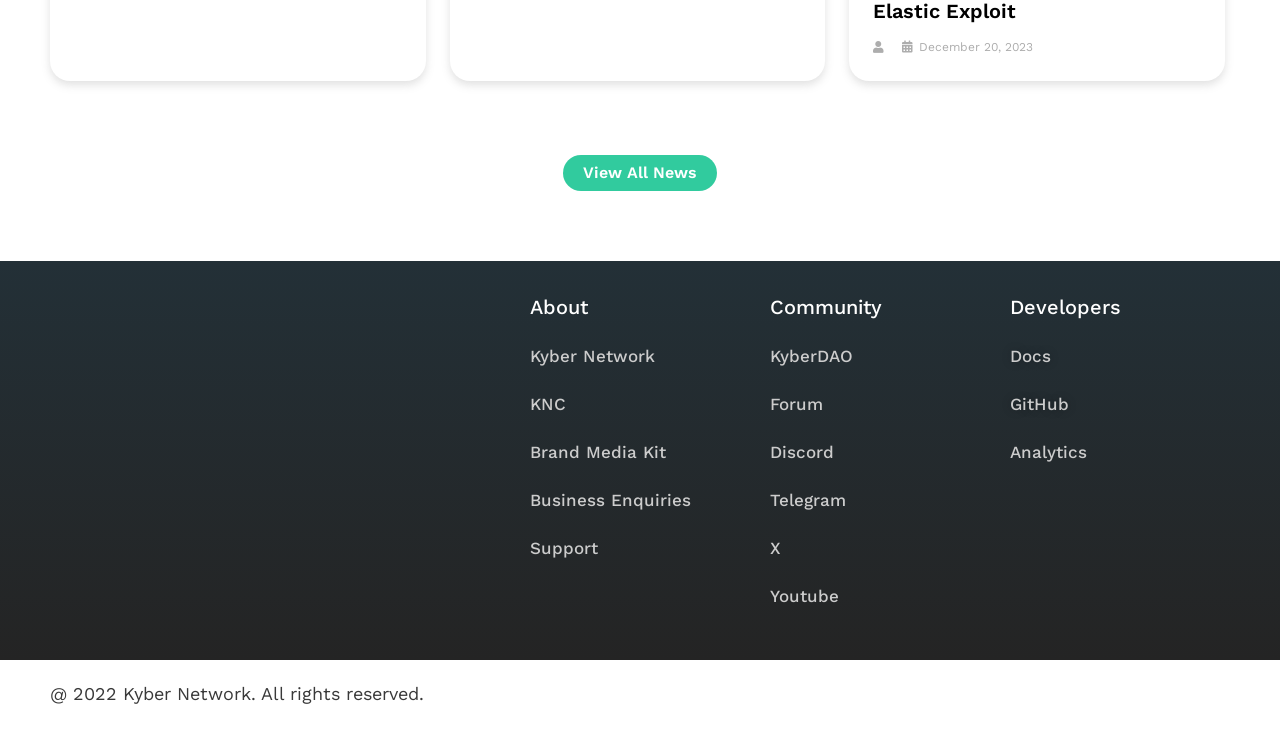Find the bounding box coordinates of the clickable element required to execute the following instruction: "Visit the KyberDAO page". Provide the coordinates as four float numbers between 0 and 1, i.e., [left, top, right, bottom].

[0.602, 0.472, 0.666, 0.5]